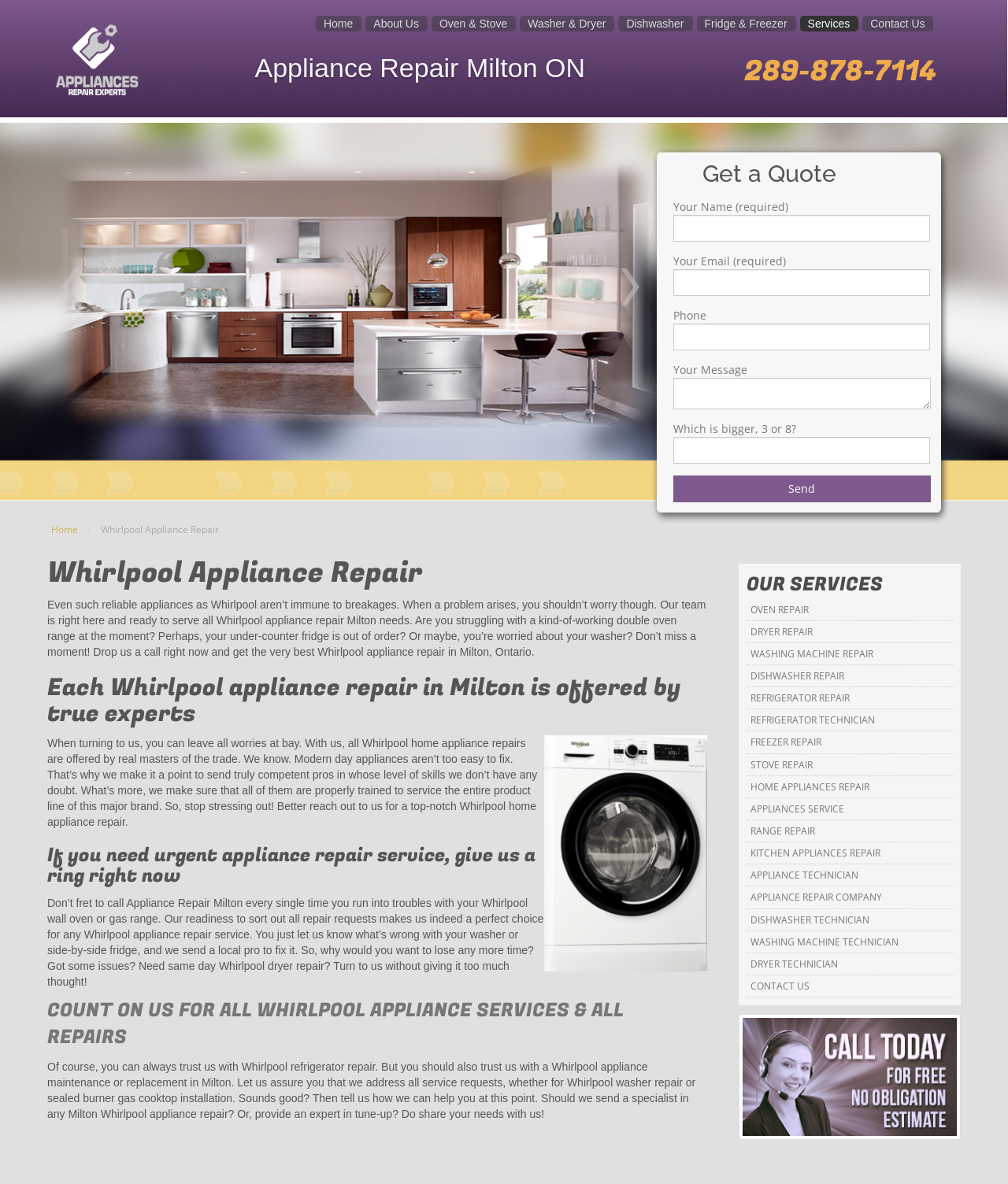Please indicate the bounding box coordinates of the element's region to be clicked to achieve the instruction: "Click the 'Home' link". Provide the coordinates as four float numbers between 0 and 1, i.e., [left, top, right, bottom].

[0.313, 0.013, 0.359, 0.026]